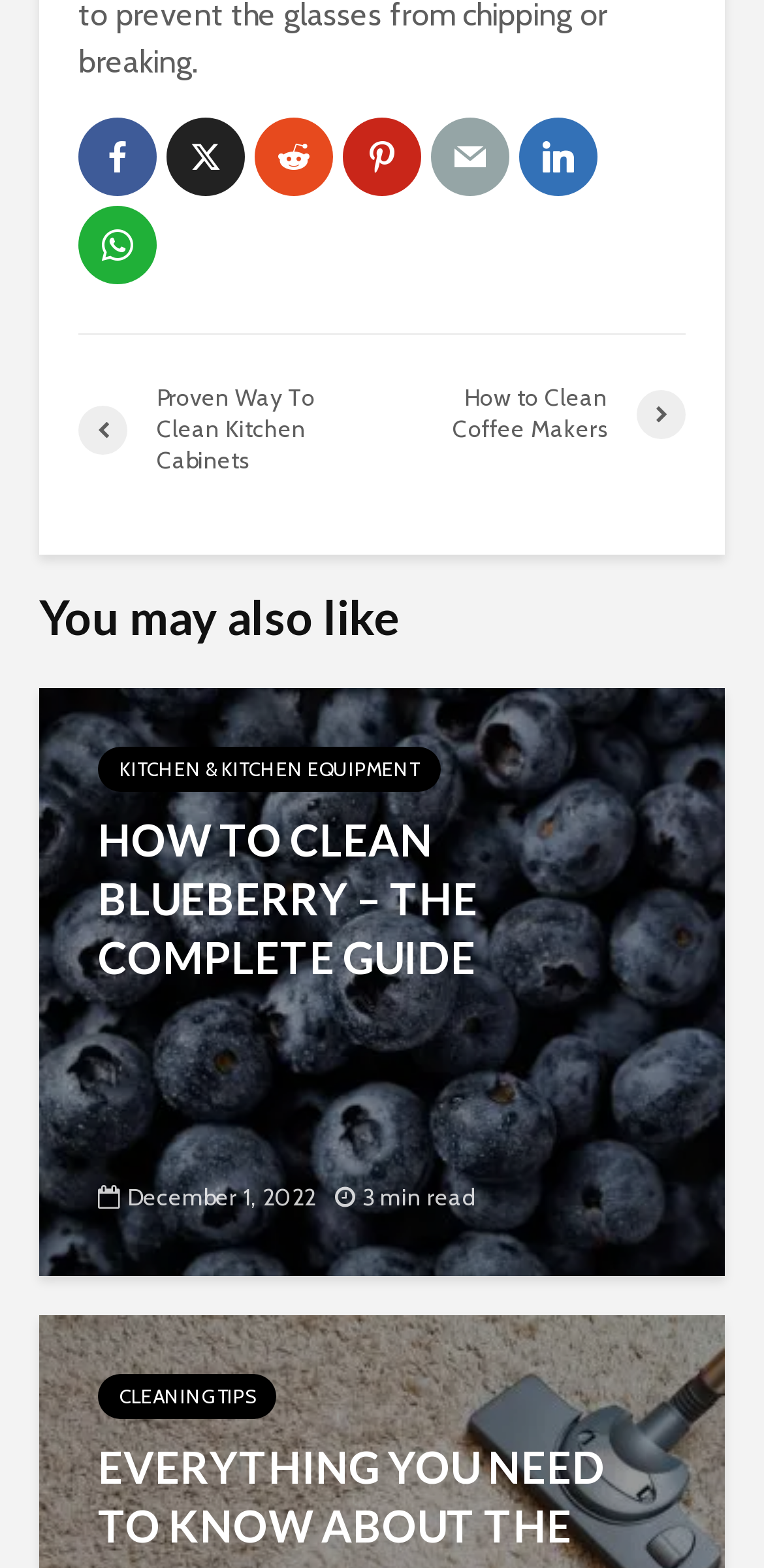Locate the UI element described by - Swing type and provide its bounding box coordinates. Use the format (top-left x, top-left y, bottom-right x, bottom-right y) with all values as floating point numbers between 0 and 1.

None